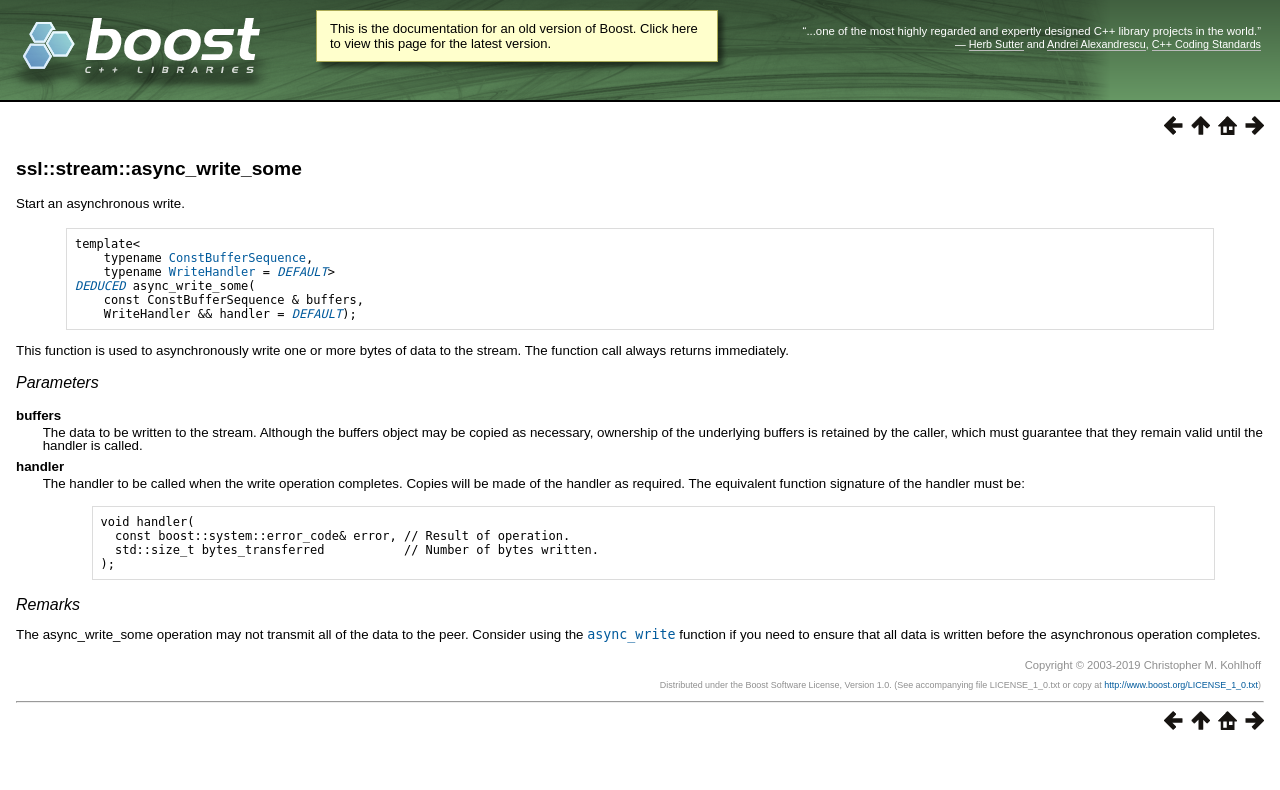Please identify the bounding box coordinates of the area that needs to be clicked to fulfill the following instruction: "Go to the home page."

[0.945, 0.153, 0.966, 0.175]